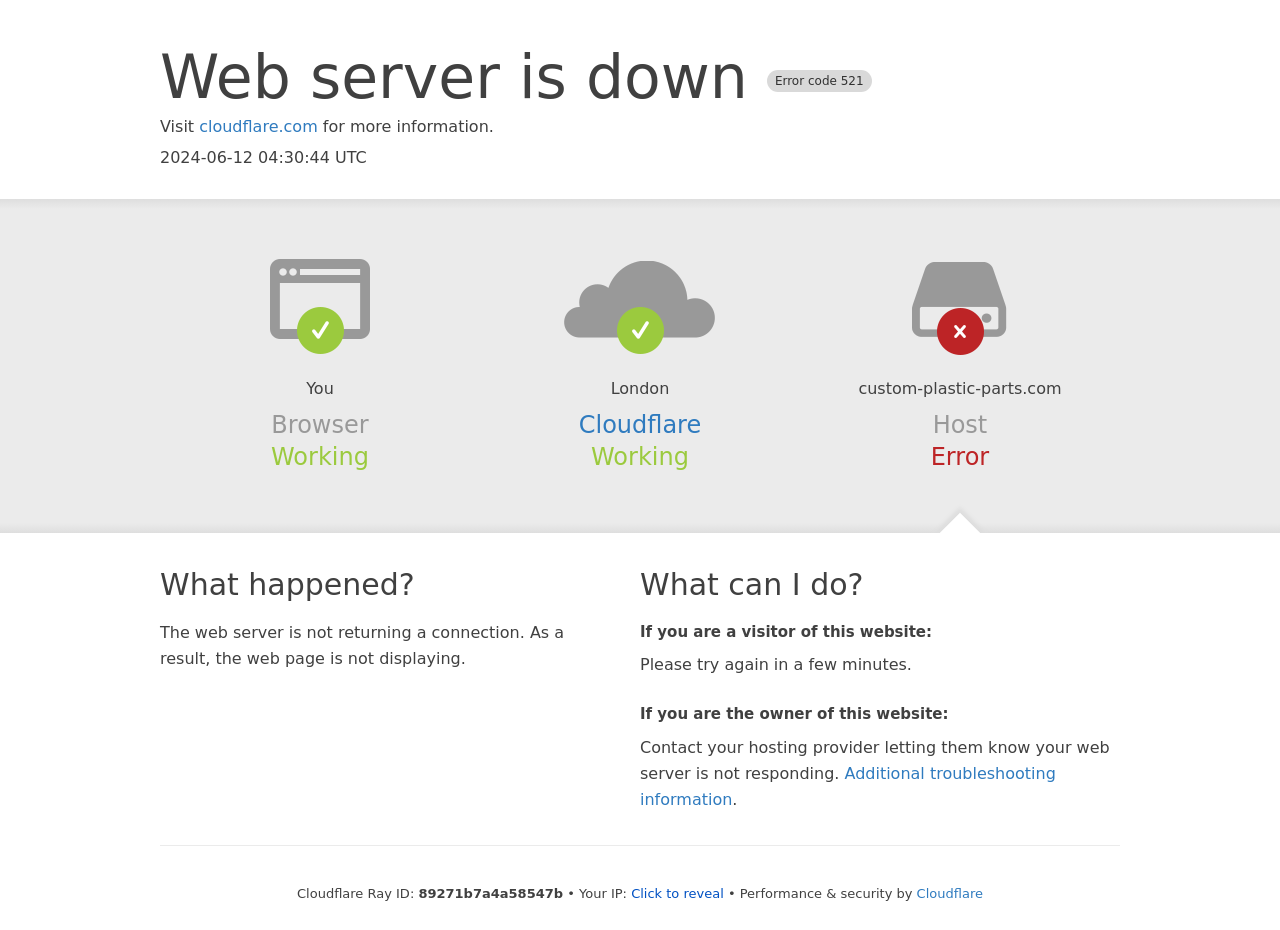Answer succinctly with a single word or phrase:
What should the owner of the website do?

Contact hosting provider